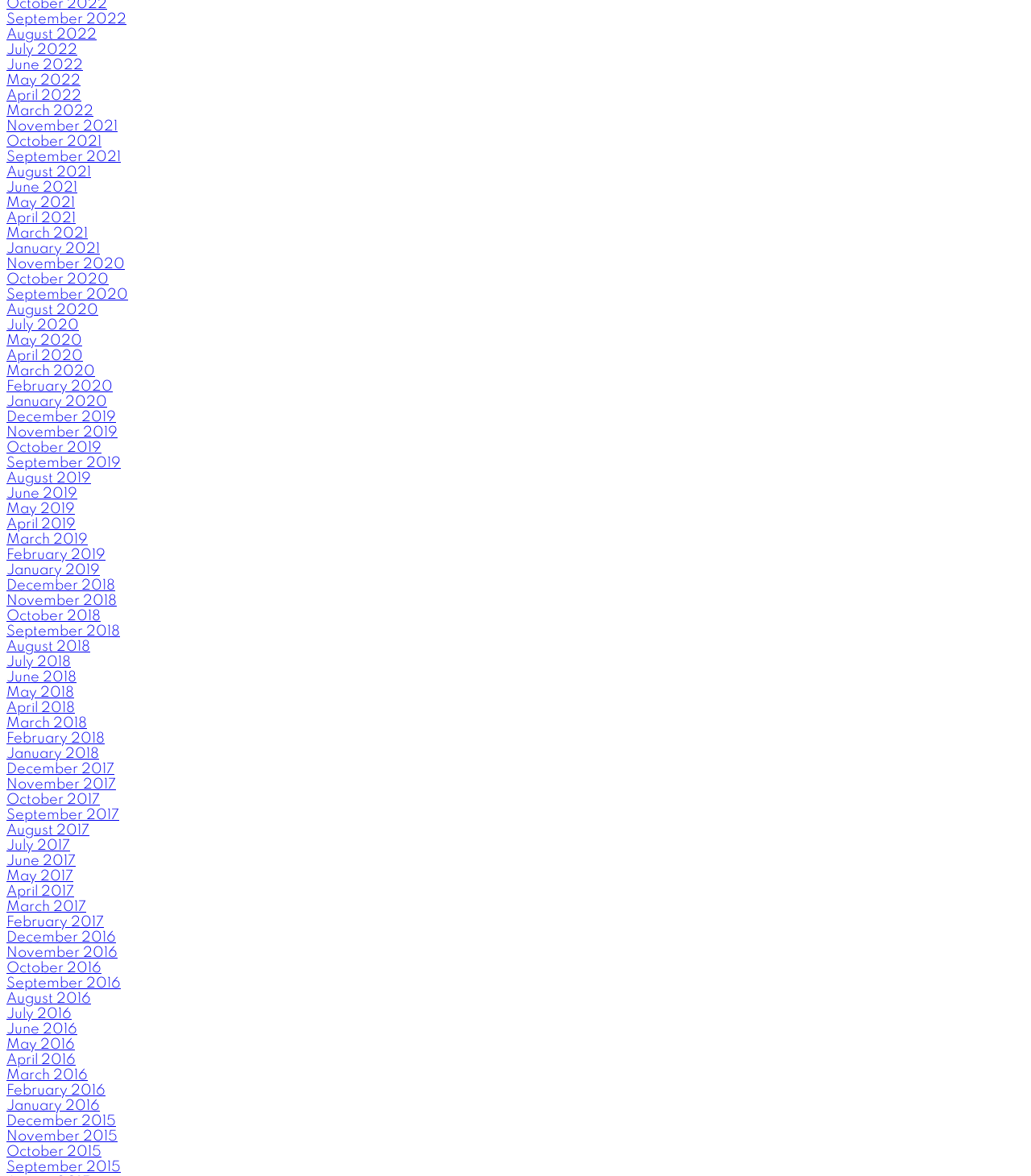Find the bounding box coordinates of the area to click in order to follow the instruction: "View August 2021".

[0.006, 0.14, 0.088, 0.153]